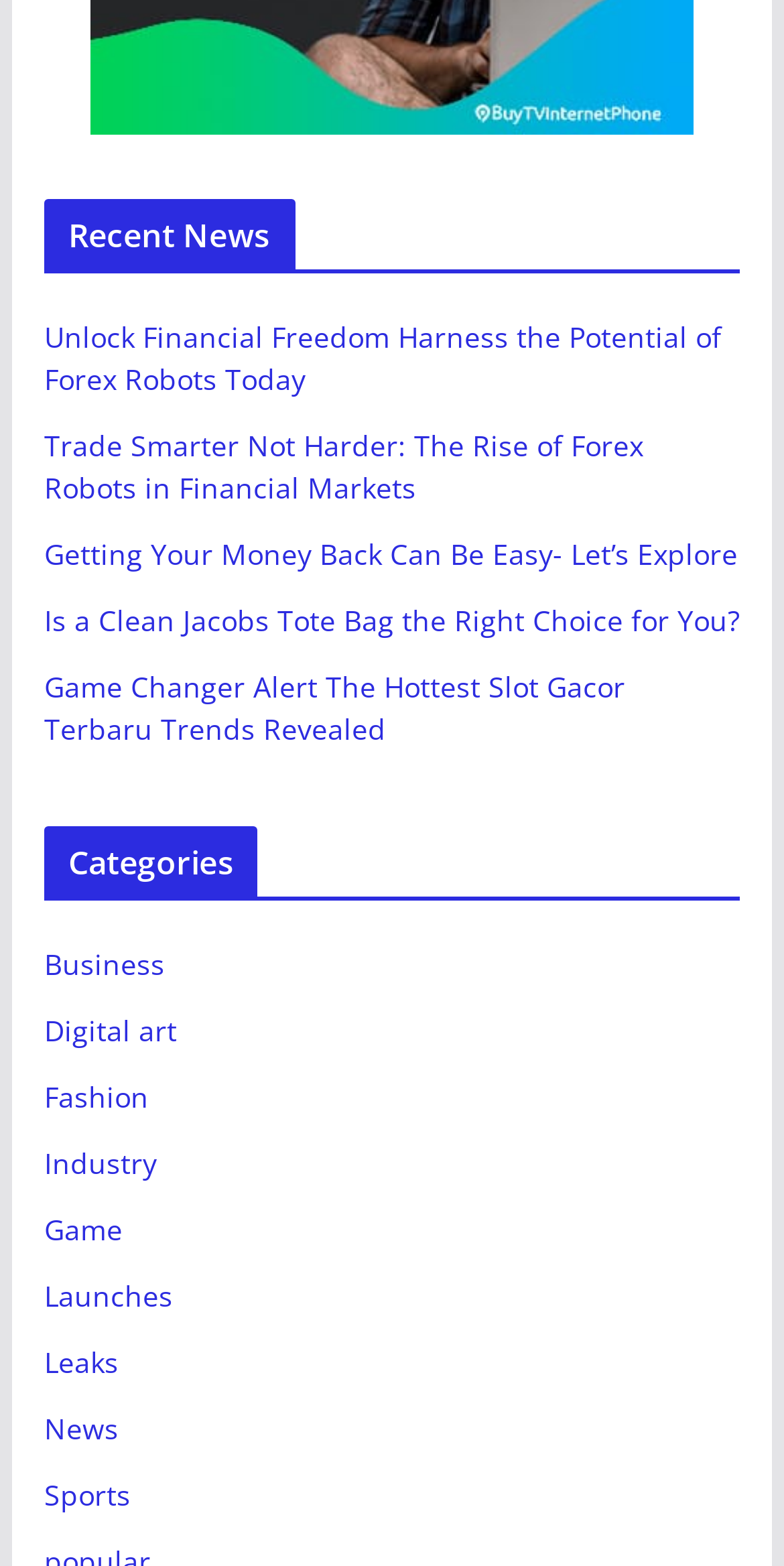Locate the UI element described by Digital art and provide its bounding box coordinates. Use the format (top-left x, top-left y, bottom-right x, bottom-right y) with all values as floating point numbers between 0 and 1.

[0.056, 0.645, 0.225, 0.67]